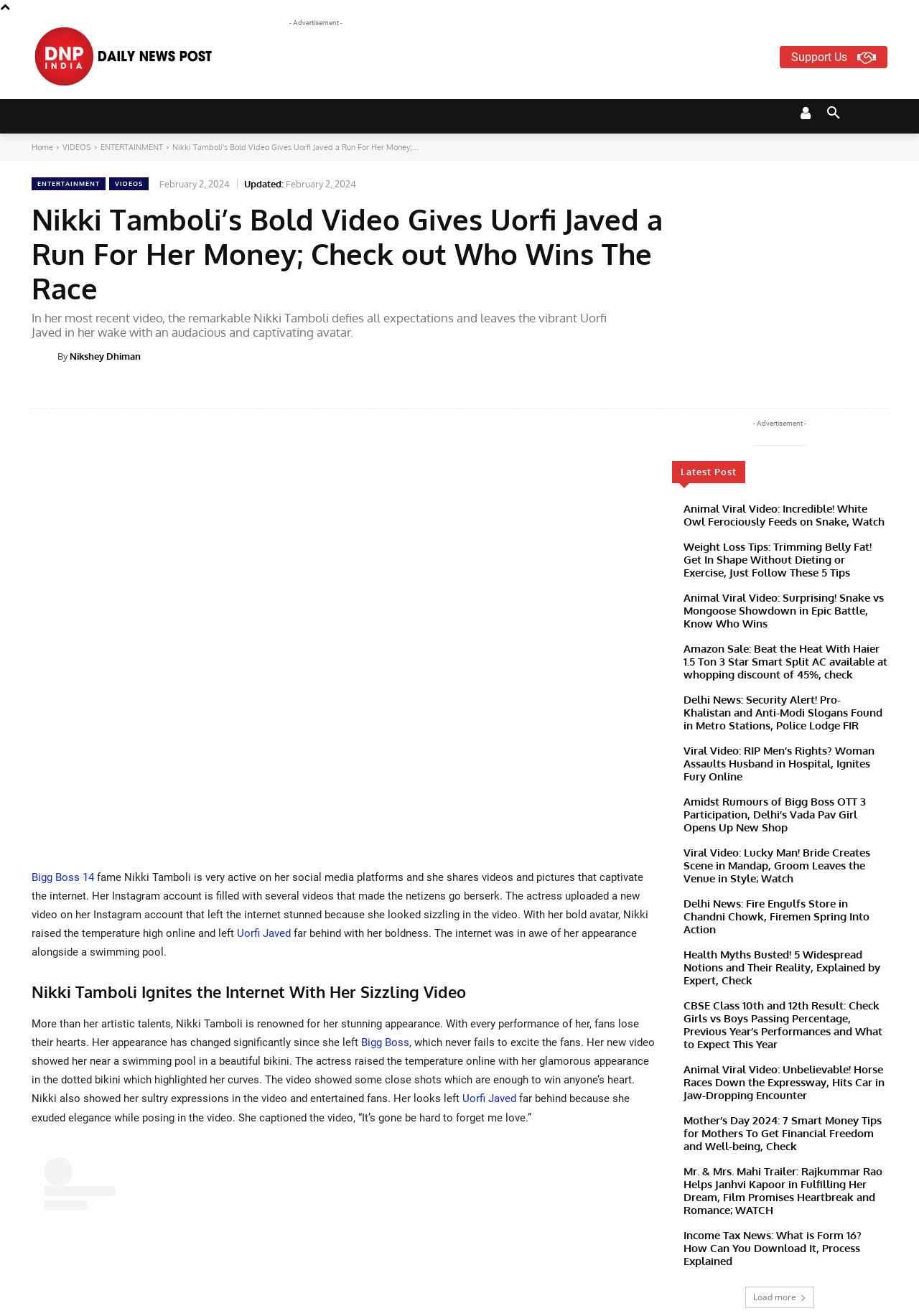Determine the bounding box coordinates for the clickable element to execute this instruction: "View the entertainment news". Provide the coordinates as four float numbers between 0 and 1, i.e., [left, top, right, bottom].

[0.109, 0.108, 0.177, 0.116]